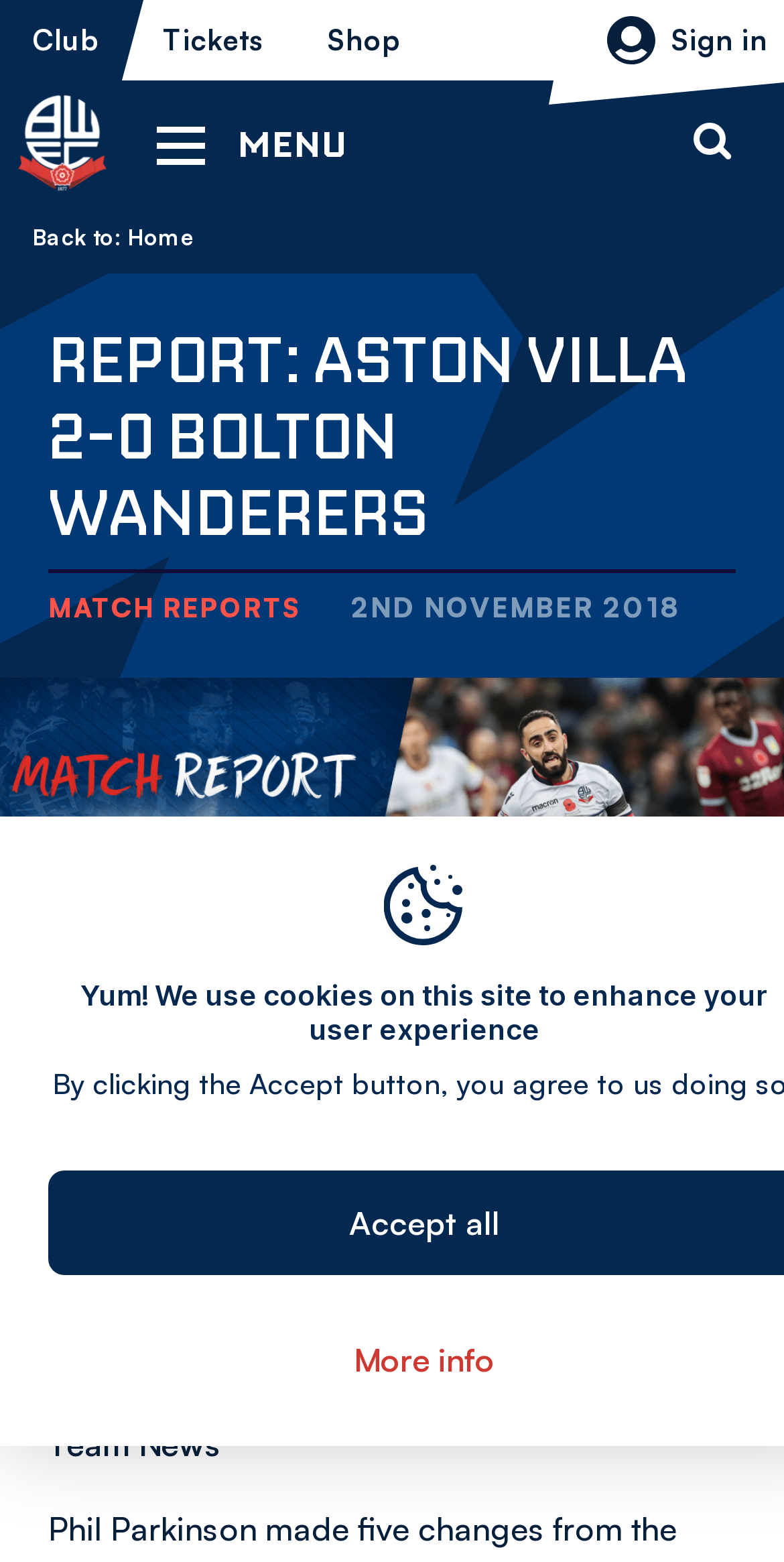What is the date of the match?
Please give a detailed answer to the question using the information shown in the image.

The text '2ND NOVEMBER 2018' is located in the main content area of the webpage, indicating that the date of the match is 2nd November 2018.